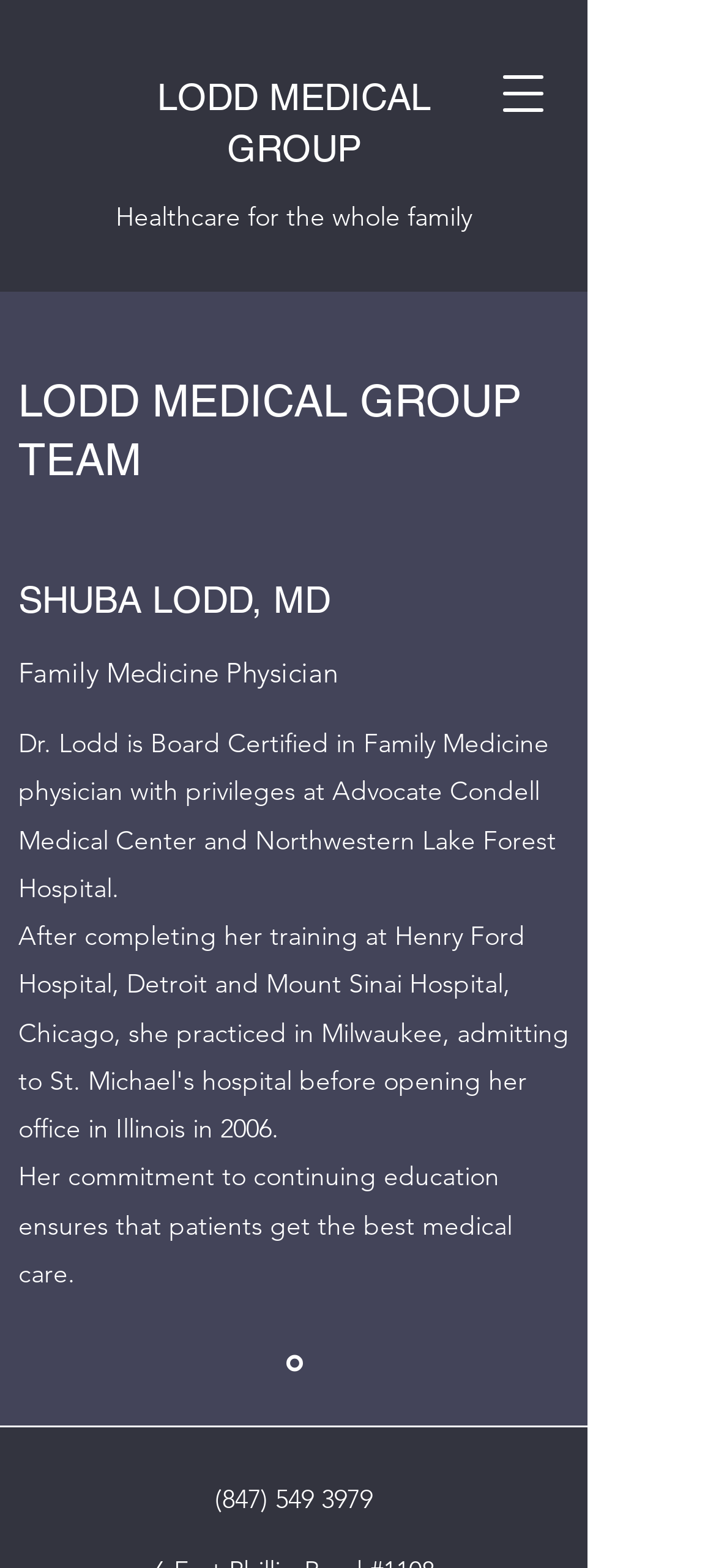How many hospitals does Dr. Lodd have privileges at?
Kindly offer a detailed explanation using the data available in the image.

I found the answer by looking at the StaticText element that describes Dr. Lodd's privileges, which mentions 'Advocate Condell Medical Center and Northwestern Lake Forest Hospital', implying that she has privileges at two hospitals.